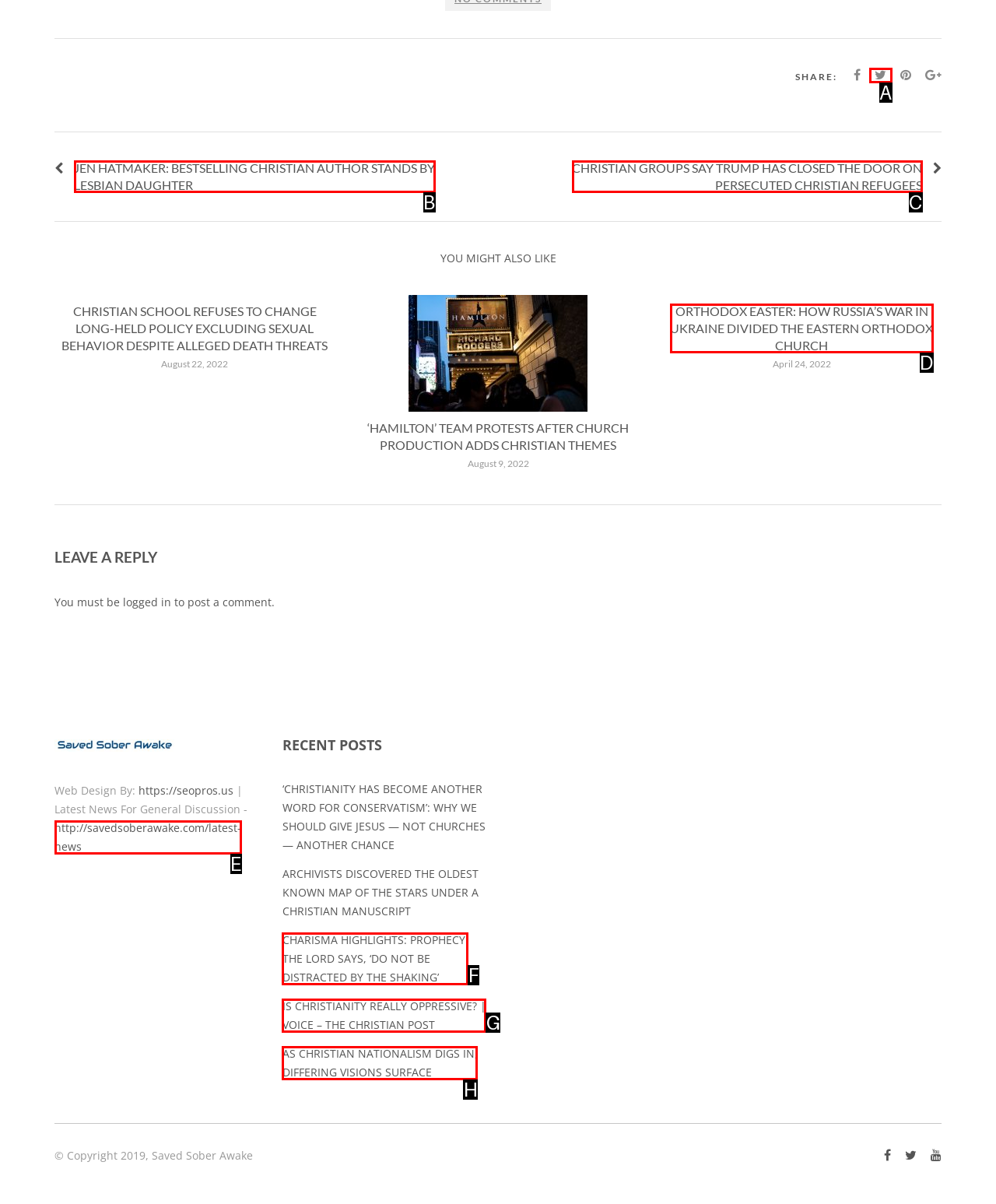Given the description: http://savedsoberawake.com/latest-news, choose the HTML element that matches it. Indicate your answer with the letter of the option.

E